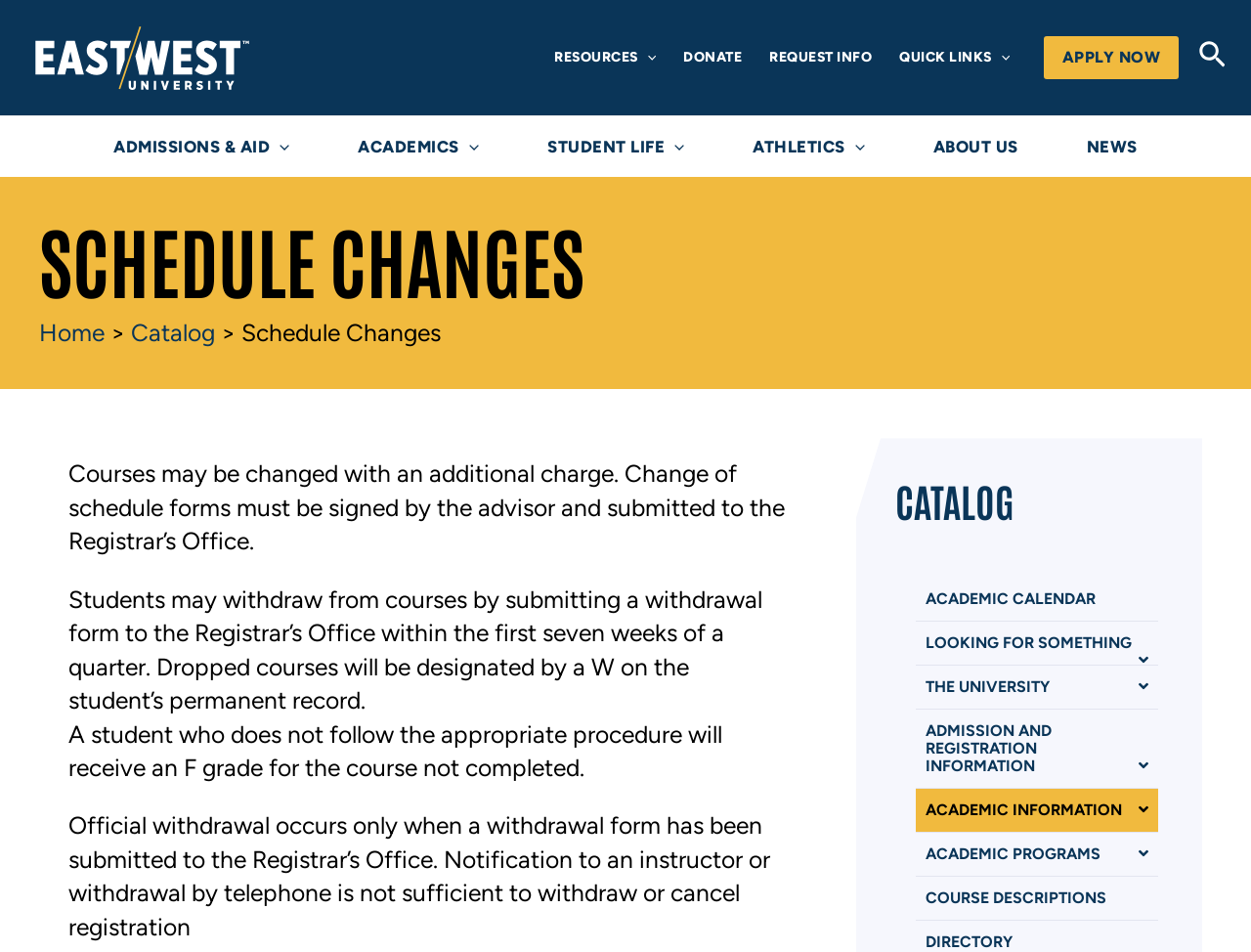How many menu toggles are in the secondary menu?
Using the information from the image, answer the question thoroughly.

The secondary menu is located at the top of the webpage and contains three menu toggles: 'RESOURCES', 'QUICK LINKS', and 'DONATE'. These toggles are identified by their 'Menu Toggle' application elements.